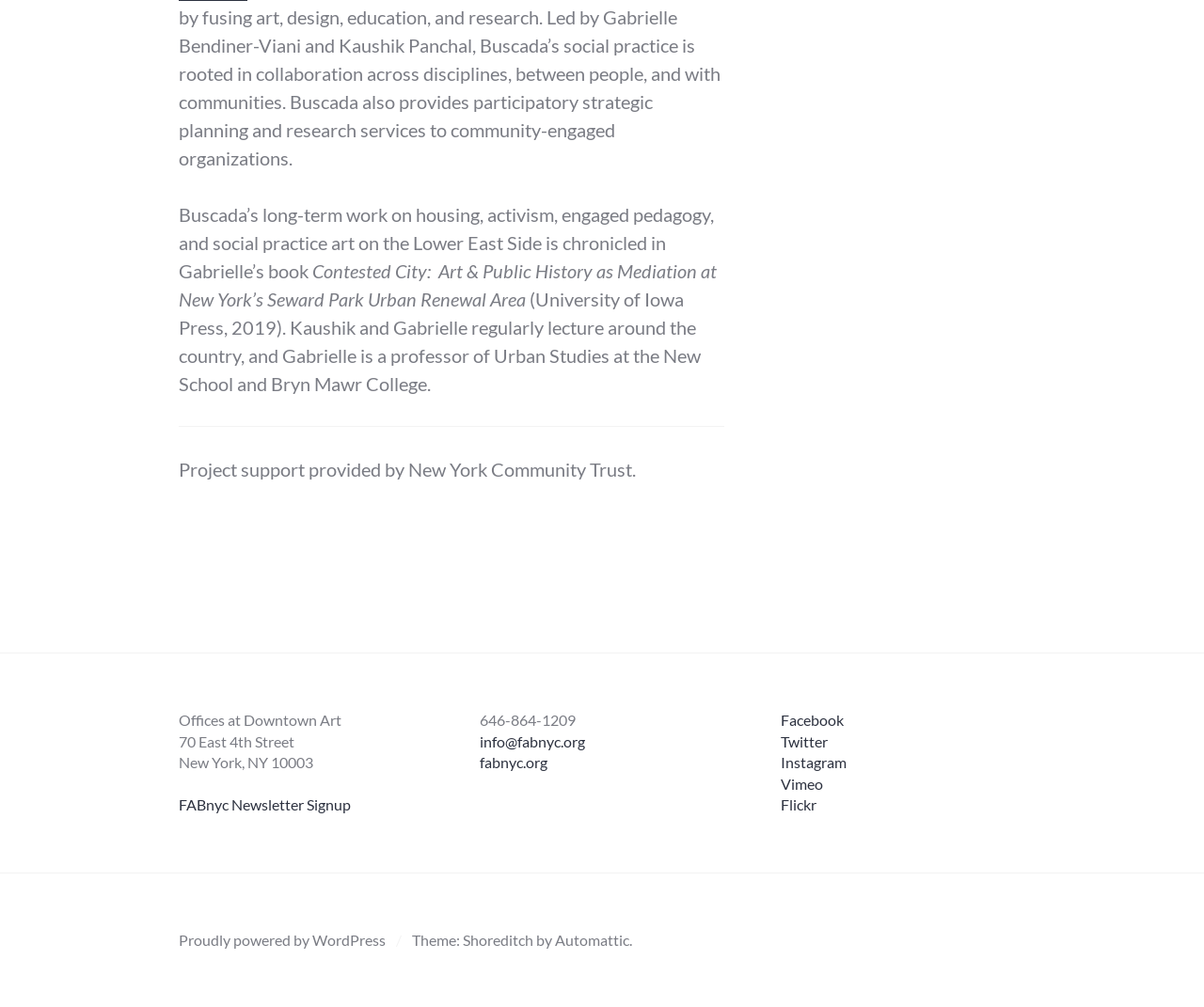Respond to the following query with just one word or a short phrase: 
What is the phone number of FABnyc?

646-864-1209